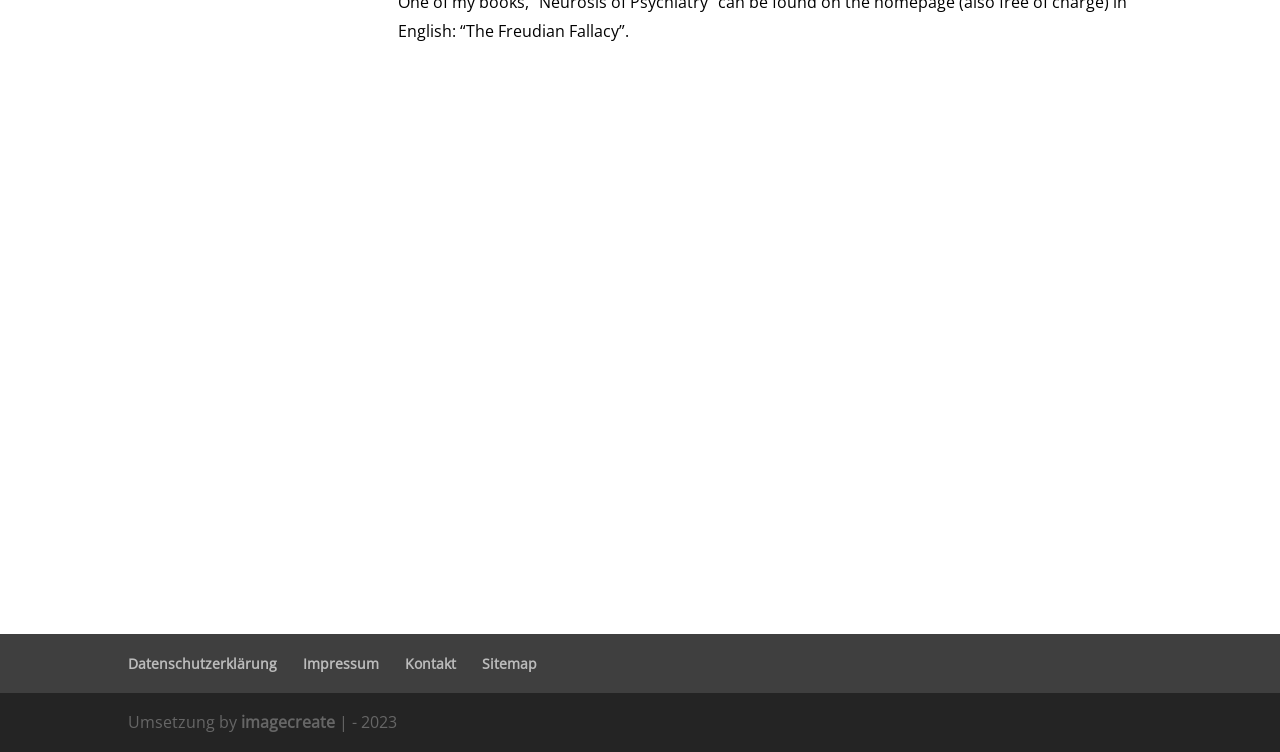Find the bounding box of the element with the following description: "Kontakt". The coordinates must be four float numbers between 0 and 1, formatted as [left, top, right, bottom].

[0.316, 0.869, 0.356, 0.894]